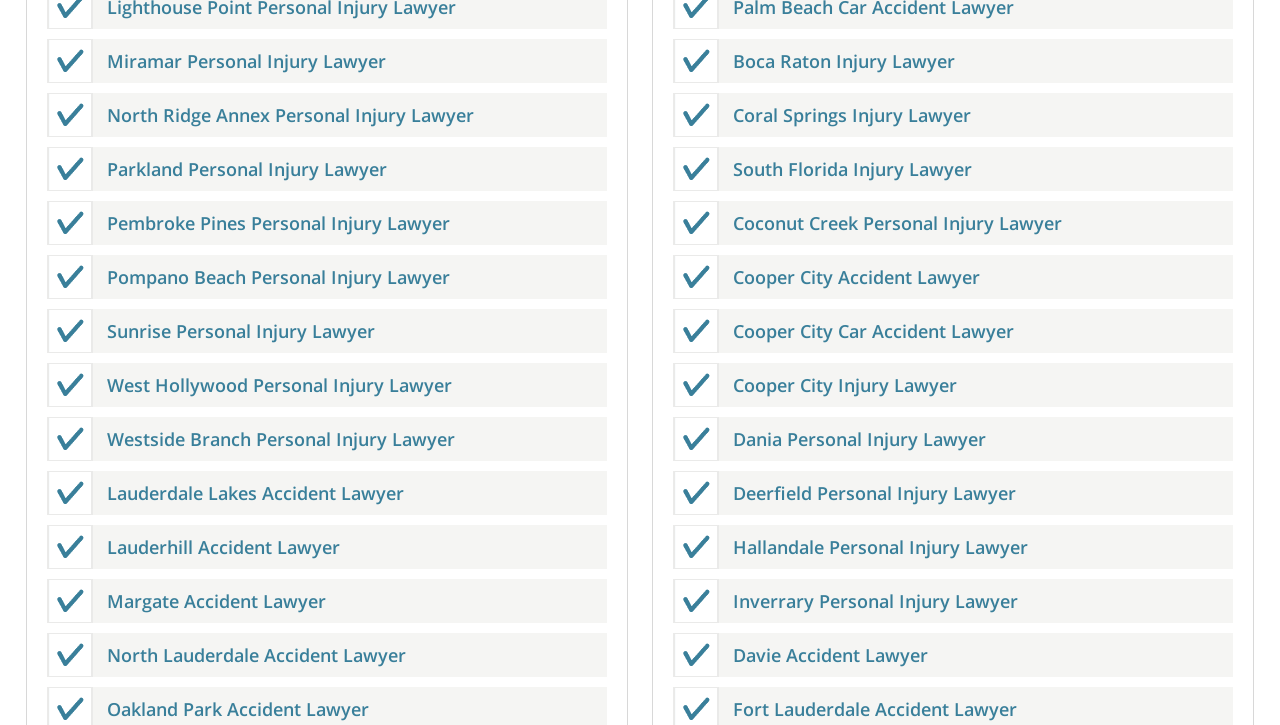How many links are there on the webpage?
Provide a concise answer using a single word or phrase based on the image.

40